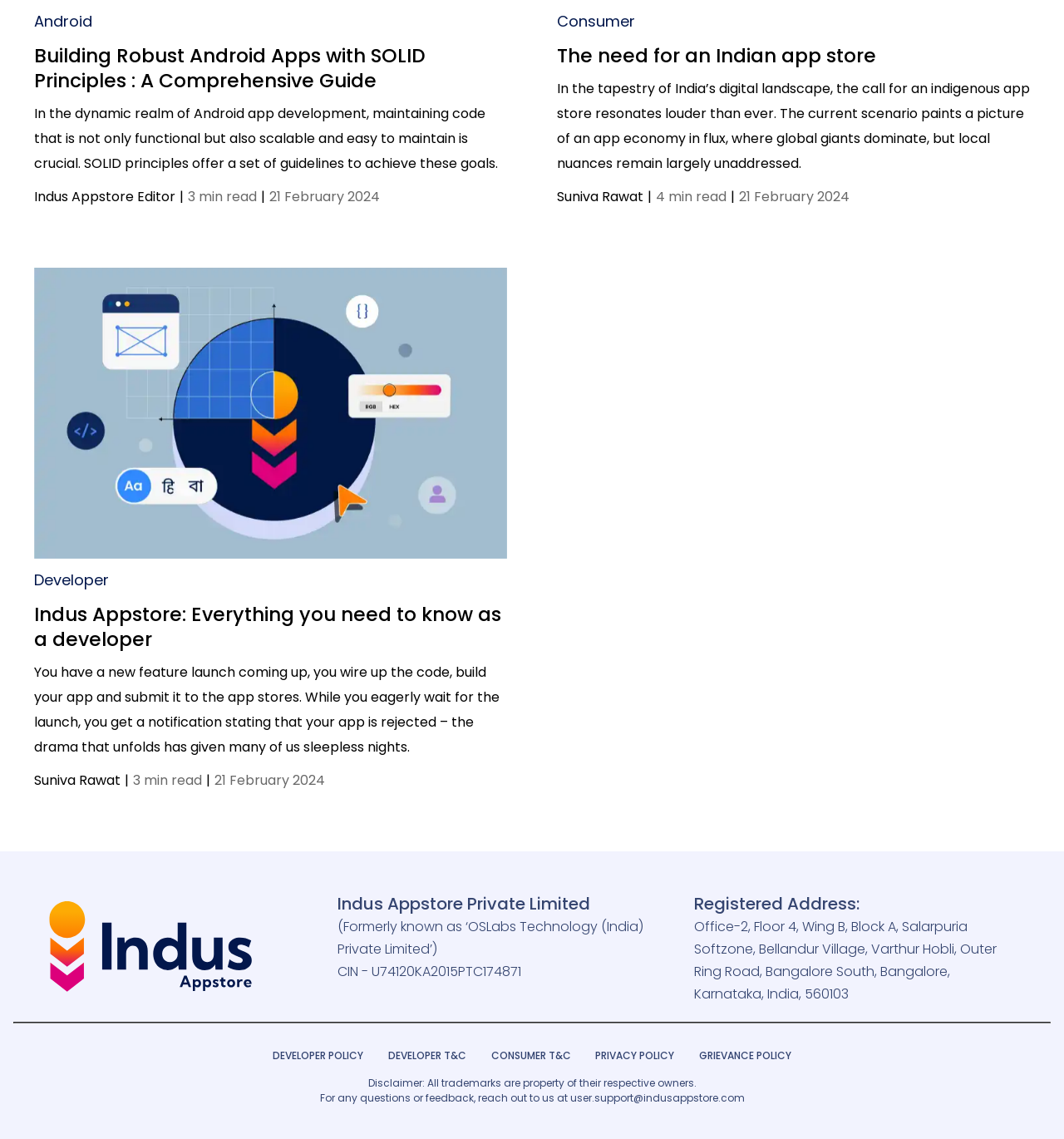What is the name of the app store mentioned on the webpage?
Please answer the question with a detailed response using the information from the screenshot.

The webpage mentions 'Indus Appstore' as the name of the app store, which is also evident from the image with the text 'Indus Appstore' and the company name 'Indus Appstore Private Limited'.